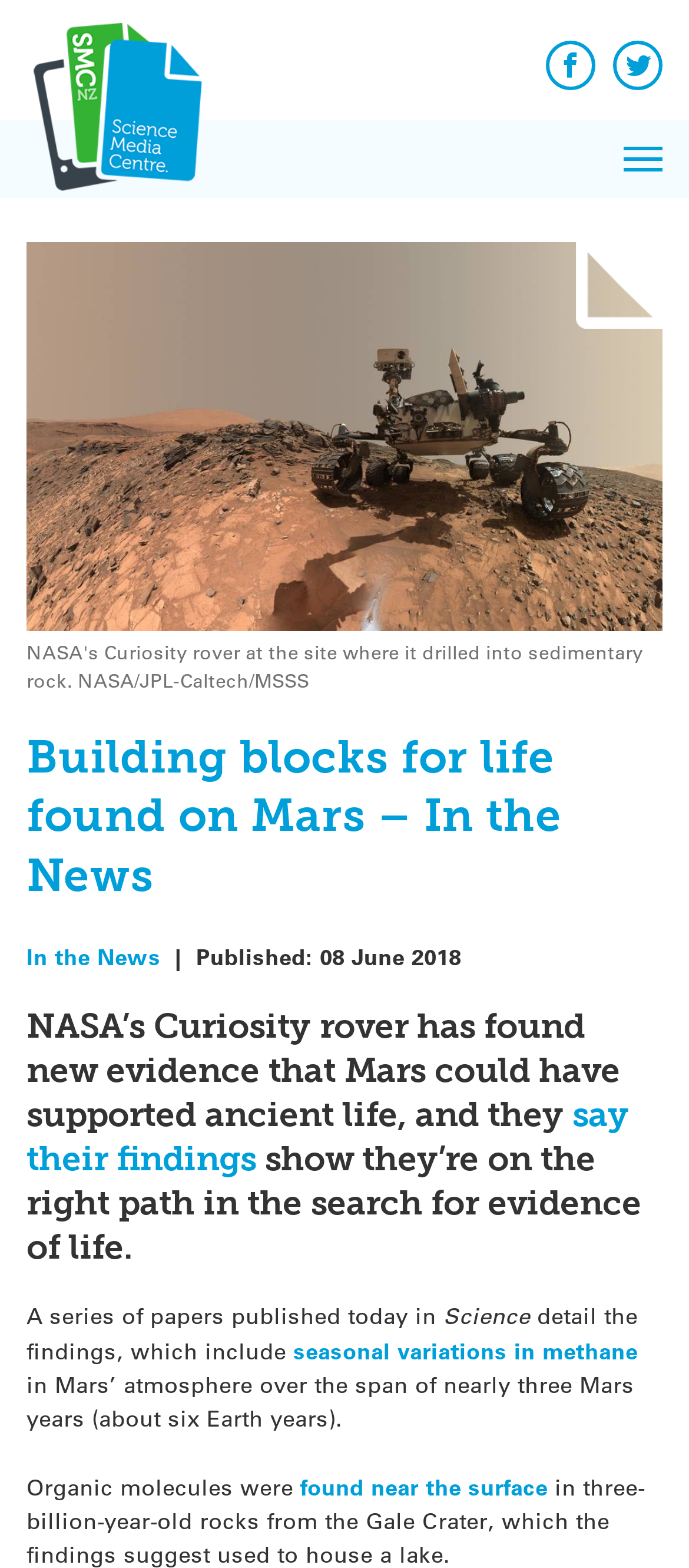Please provide a detailed answer to the question below by examining the image:
What is the location where organic molecules were found?

The article mentions 'Organic molecules were found near the surface in three-billion-year-old rocks from the Gale Crater...' which indicates that the location is Gale Crater.